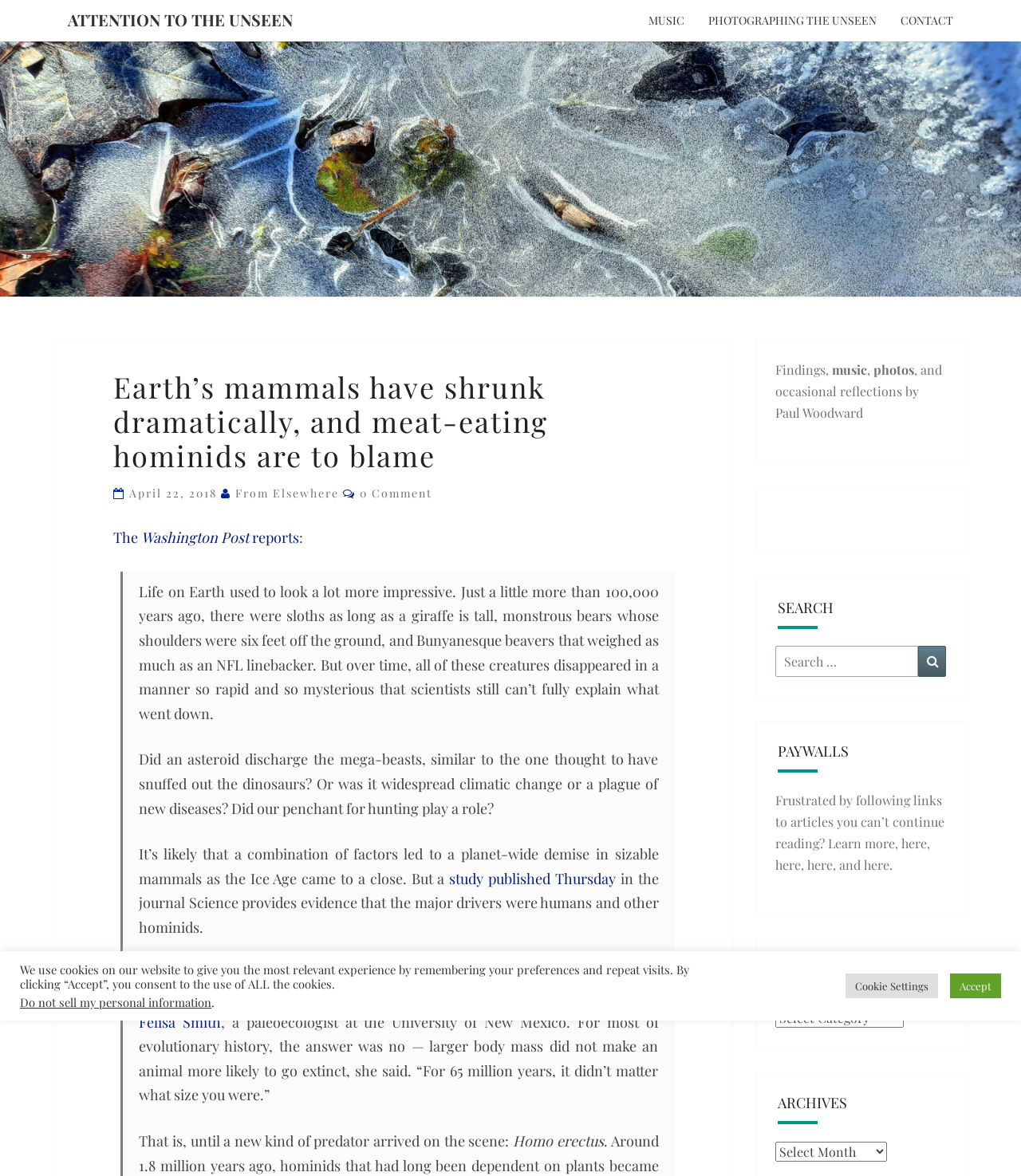Locate the bounding box coordinates of the element that should be clicked to fulfill the instruction: "View the categories".

[0.759, 0.857, 0.885, 0.874]